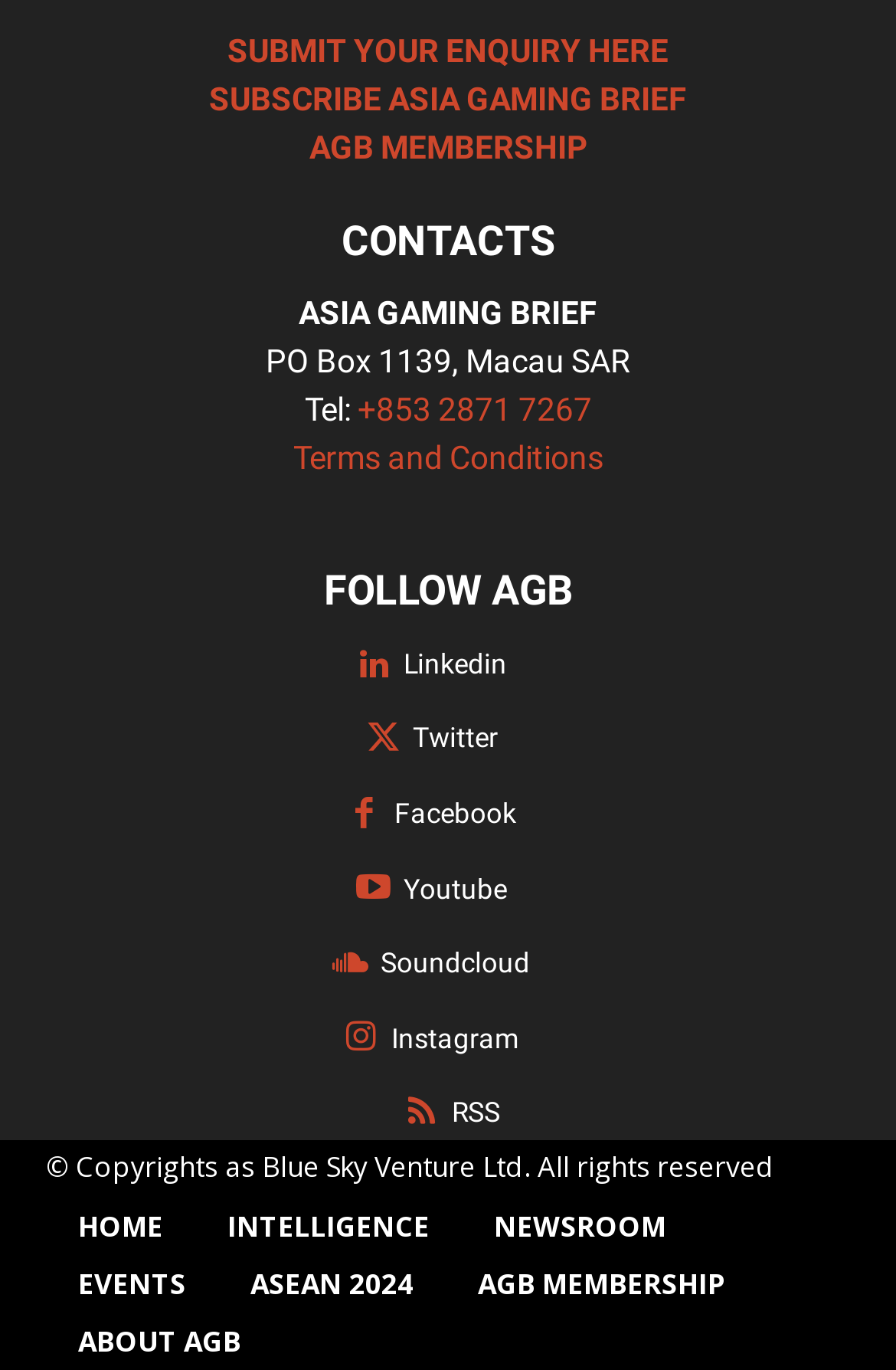How many navigation links are there?
Answer the question based on the image using a single word or a brief phrase.

6